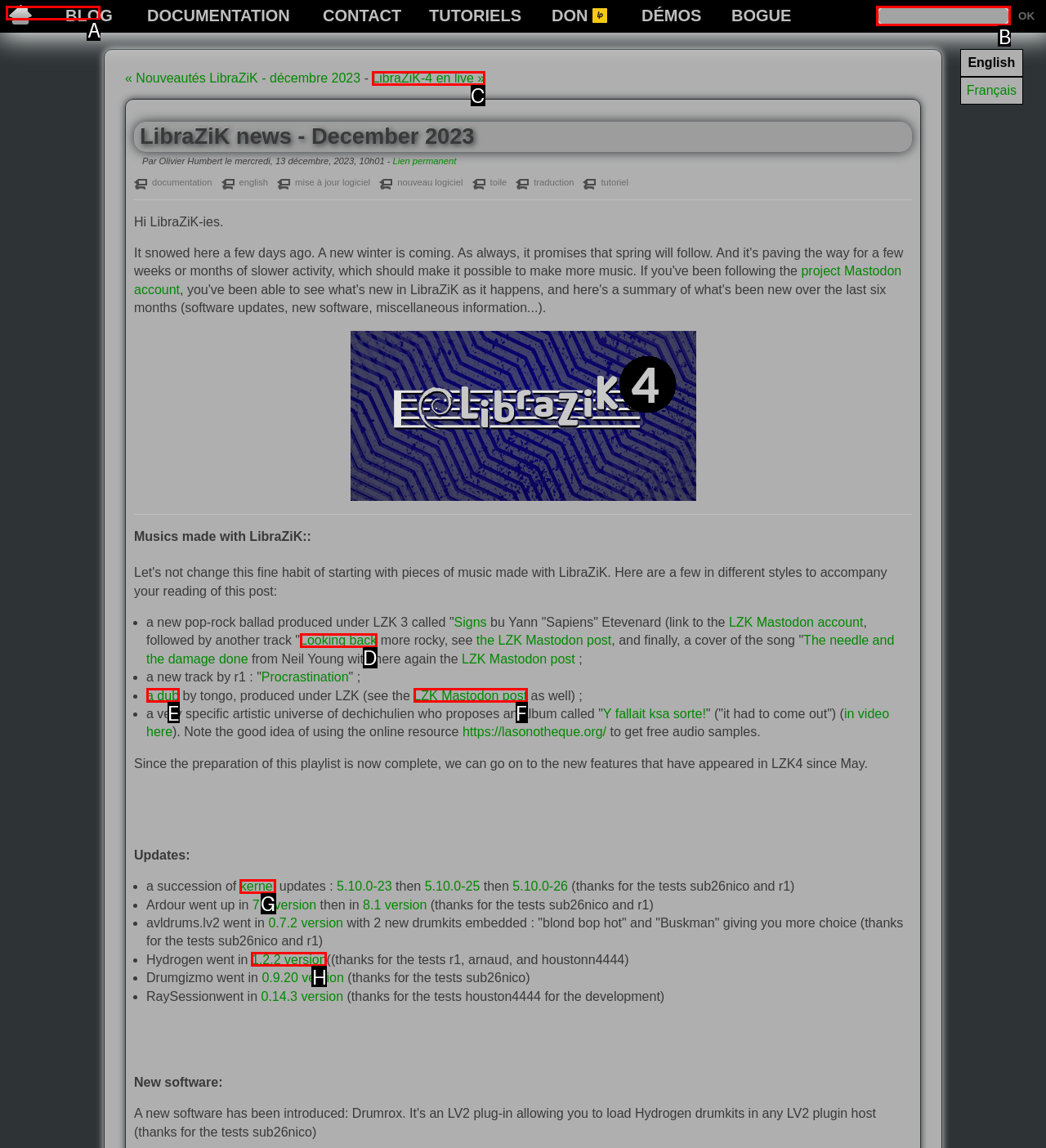Please provide the letter of the UI element that best fits the following description: 1.2.2 version
Respond with the letter from the given choices only.

H